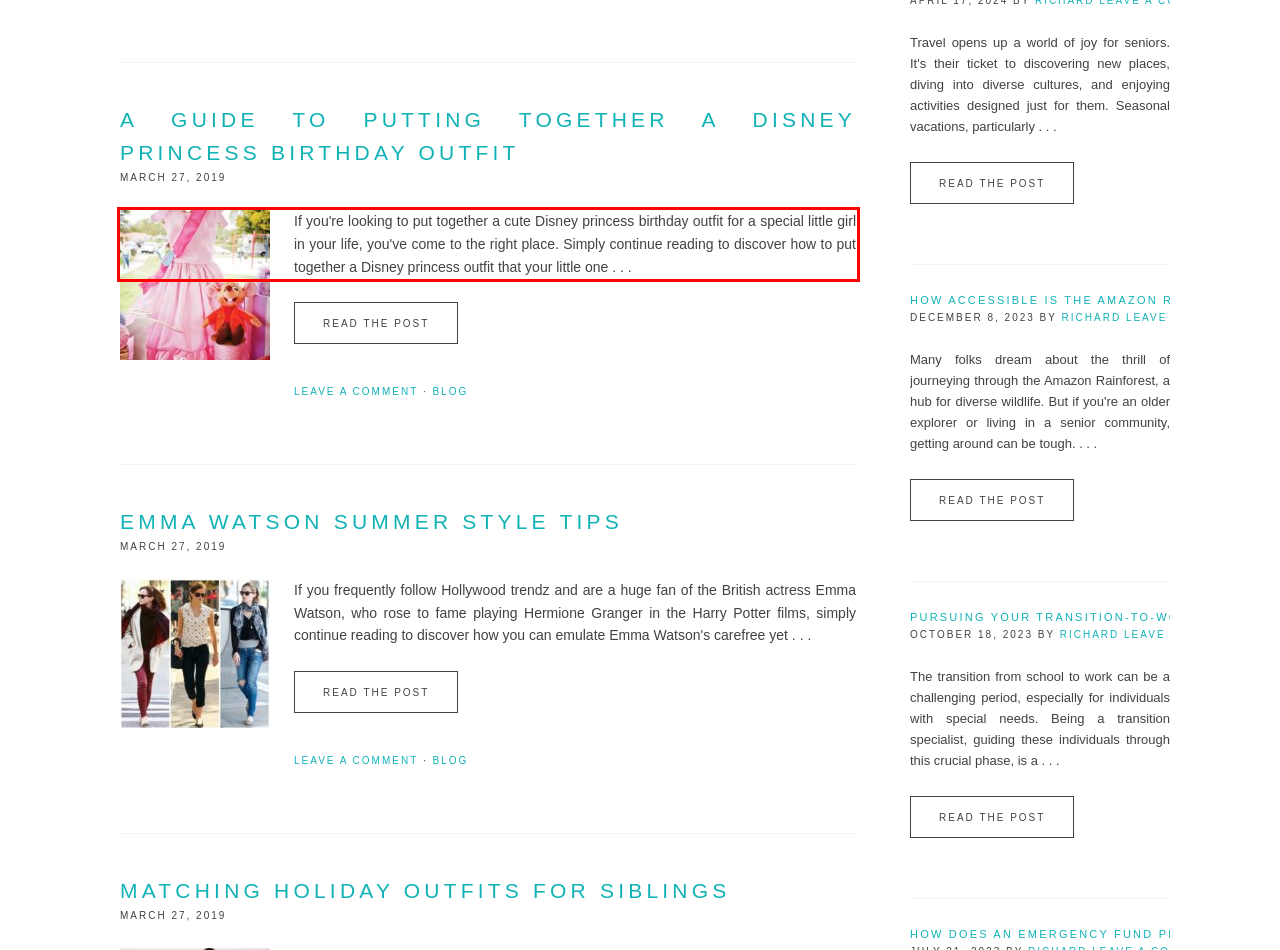Identify and extract the text within the red rectangle in the screenshot of the webpage.

If you're looking to put together a cute Disney princess birthday outfit for a special little girl in your life, you've come to the right place. Simply continue reading to discover how to put together a Disney princess outfit that your little one . . .